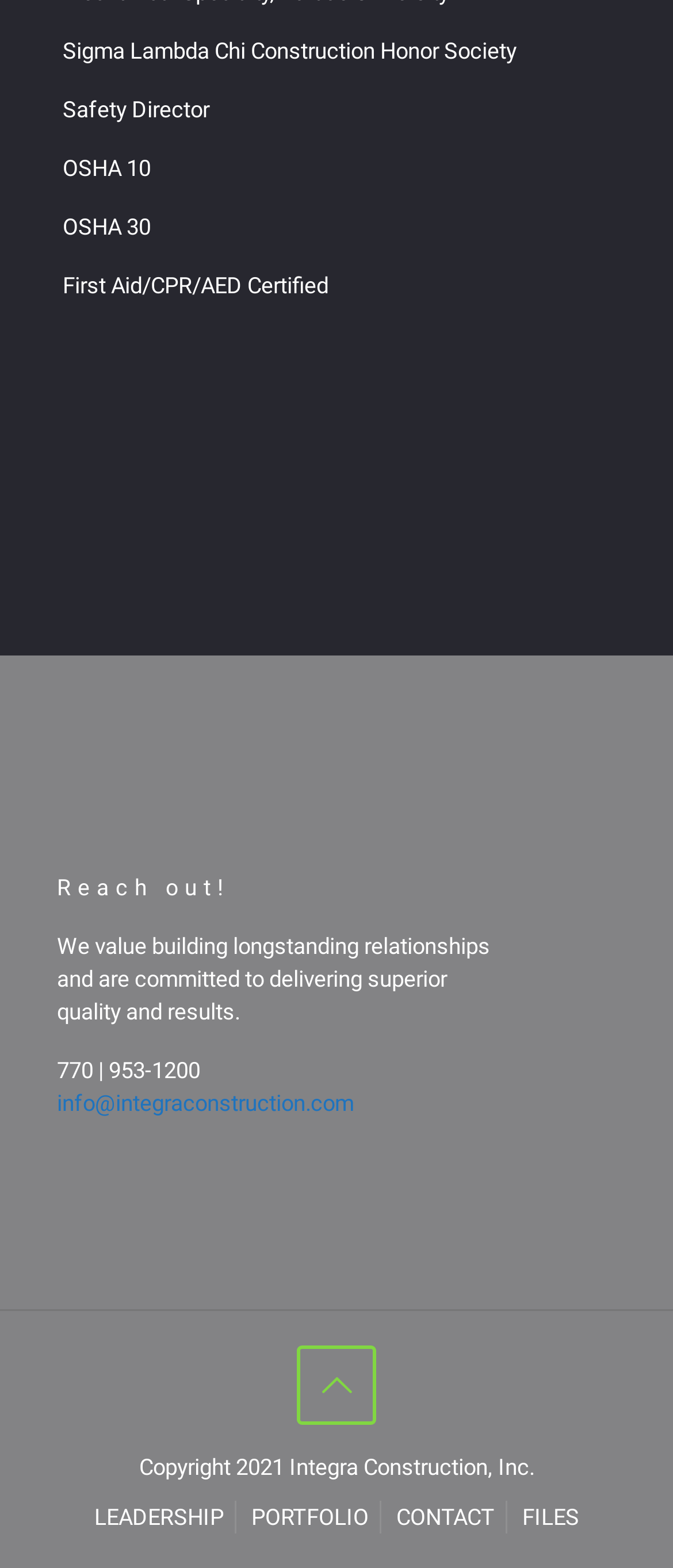What is the phone number on the webpage?
Analyze the screenshot and provide a detailed answer to the question.

I found the phone number by looking at the StaticText element with the text '770 | 953-1200' which is located within the complementary element with the heading 'Reach out!'.